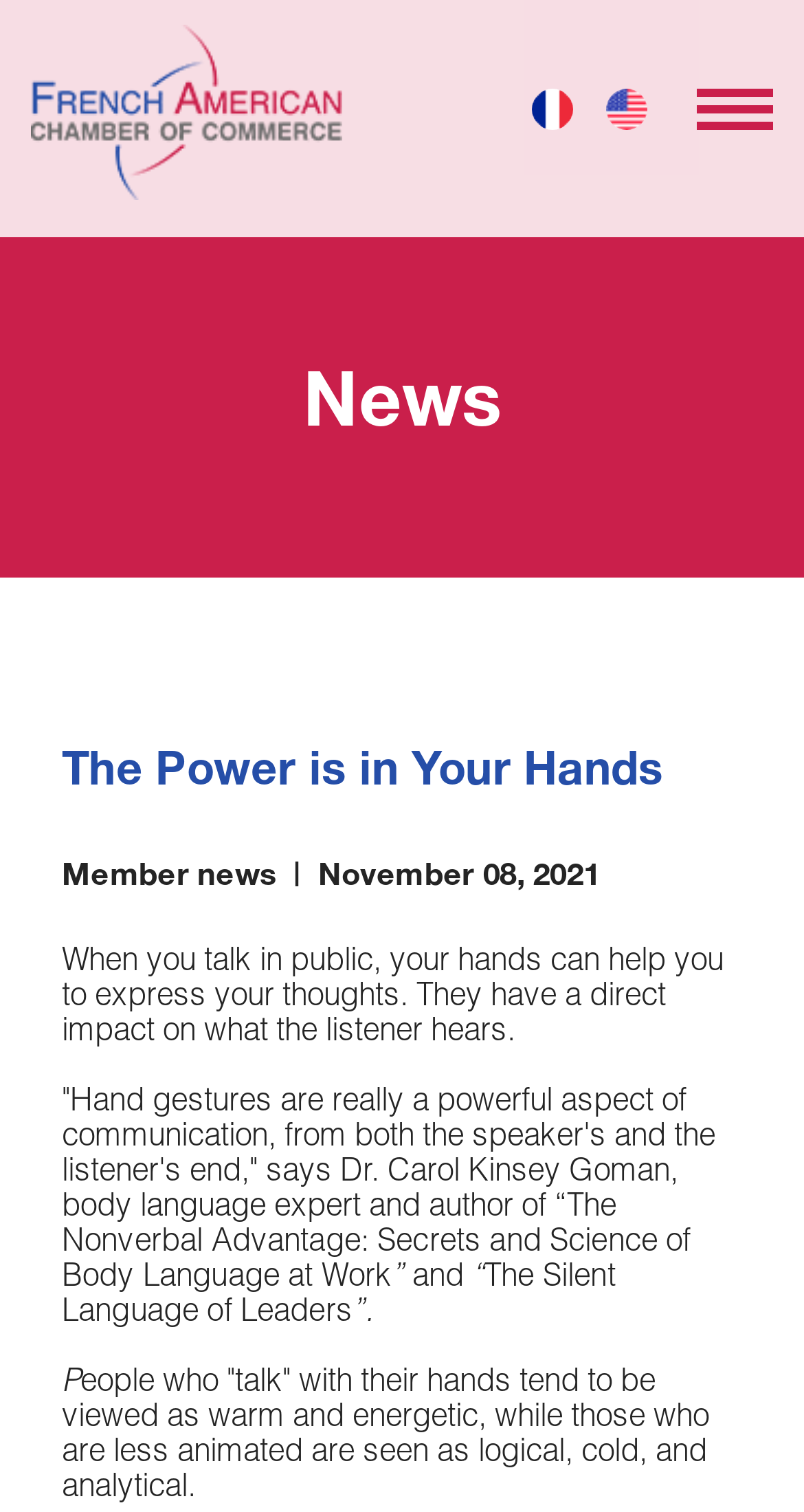Using the description "The Silent Language of Leaders", predict the bounding box of the relevant HTML element.

[0.077, 0.835, 0.766, 0.879]